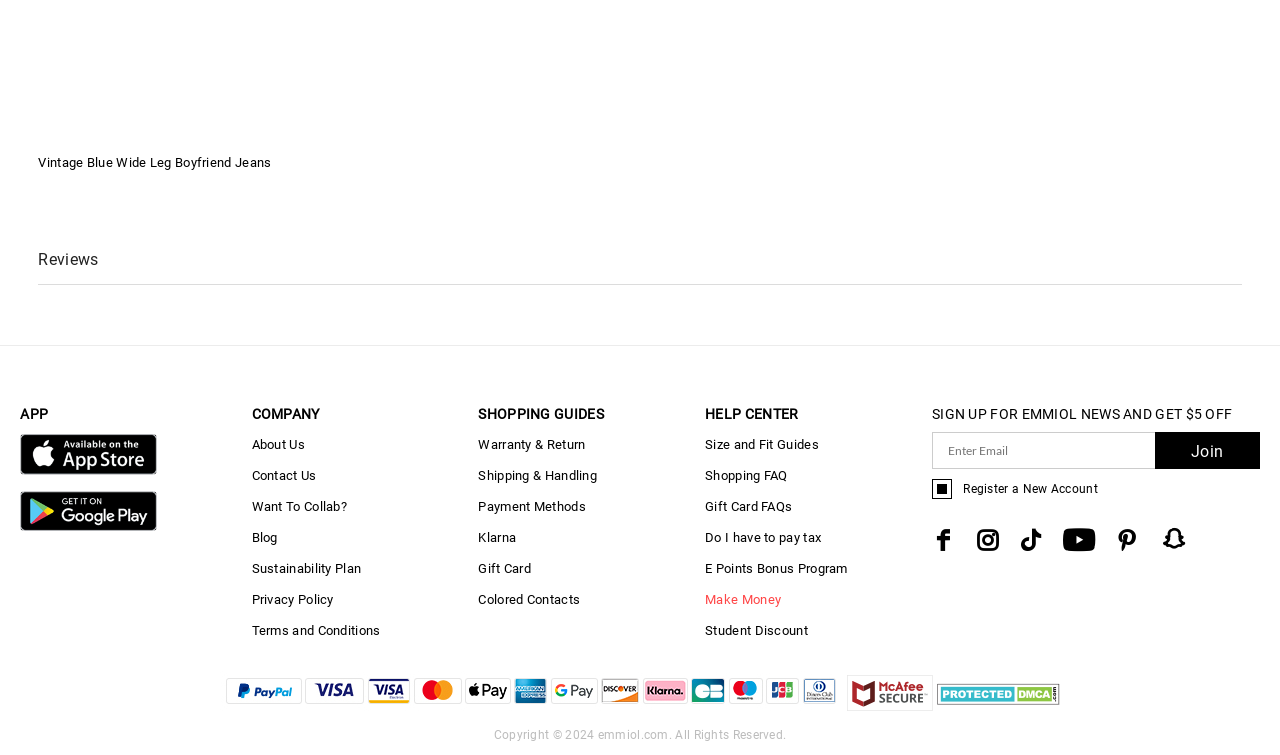What is the purpose of the 'EMMIOL NEWS' section?
From the screenshot, supply a one-word or short-phrase answer.

To sign up for newsletter